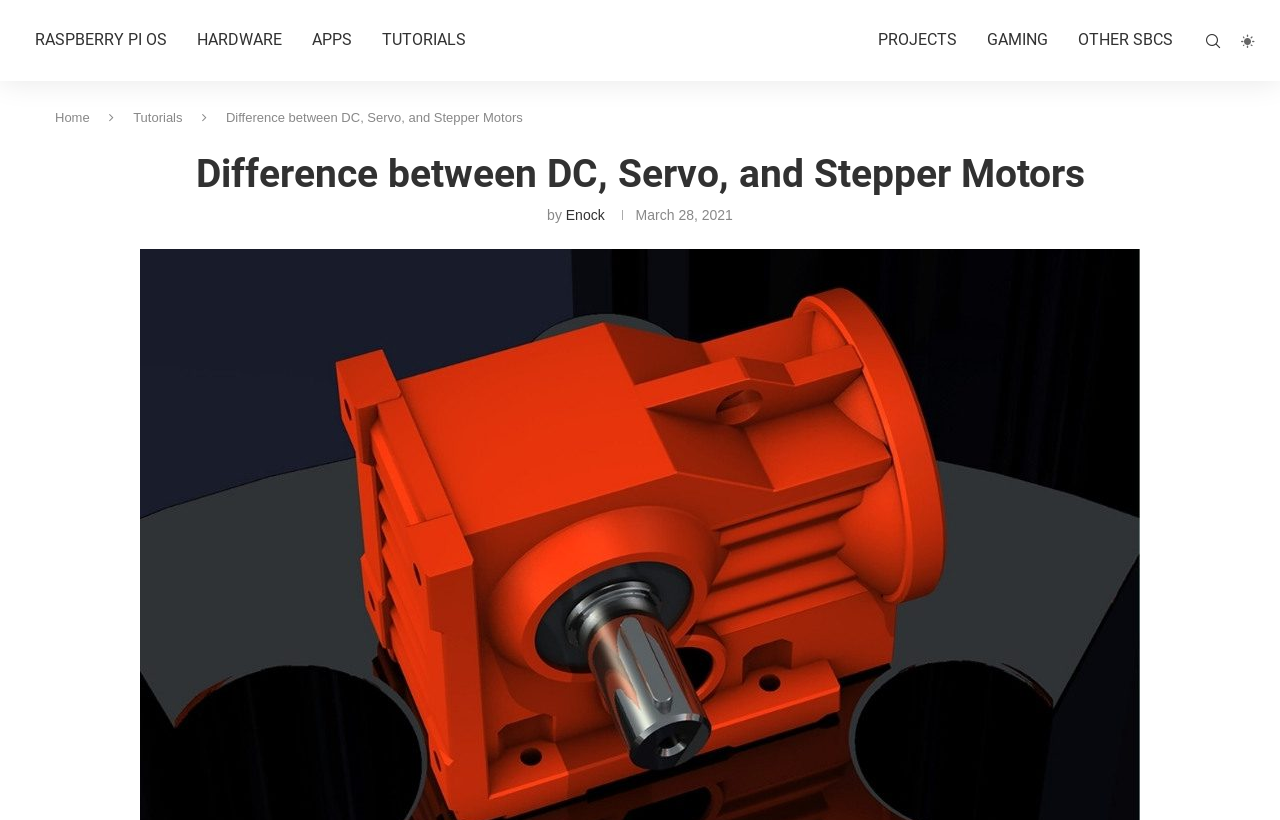Please respond in a single word or phrase: 
What type of motors are discussed in this article?

DC, Servo, and Stepper Motors